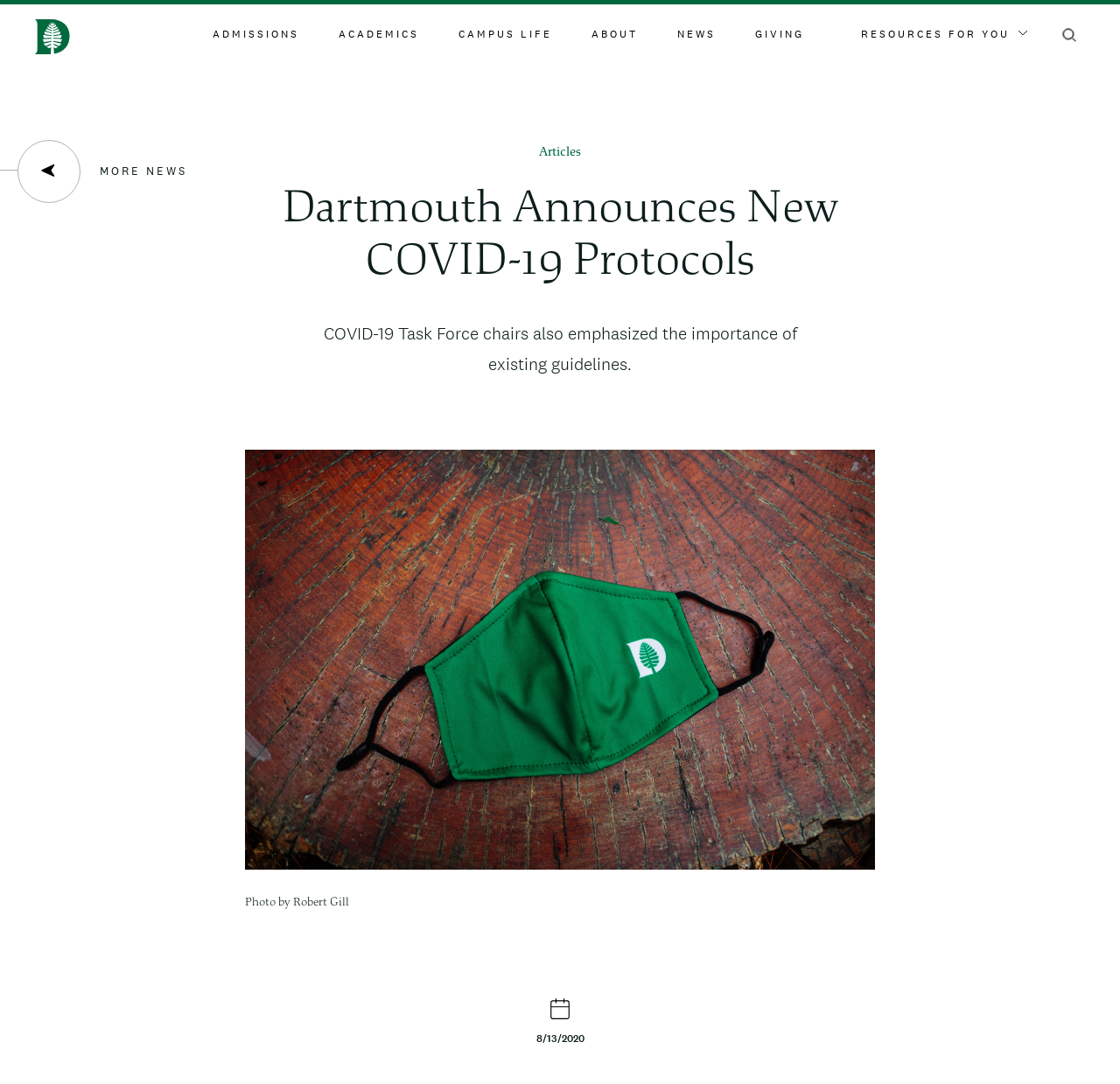Please provide a one-word or phrase answer to the question: 
What are the main sections of the webpage?

ADMISSIONS, ACADEMICS, etc.